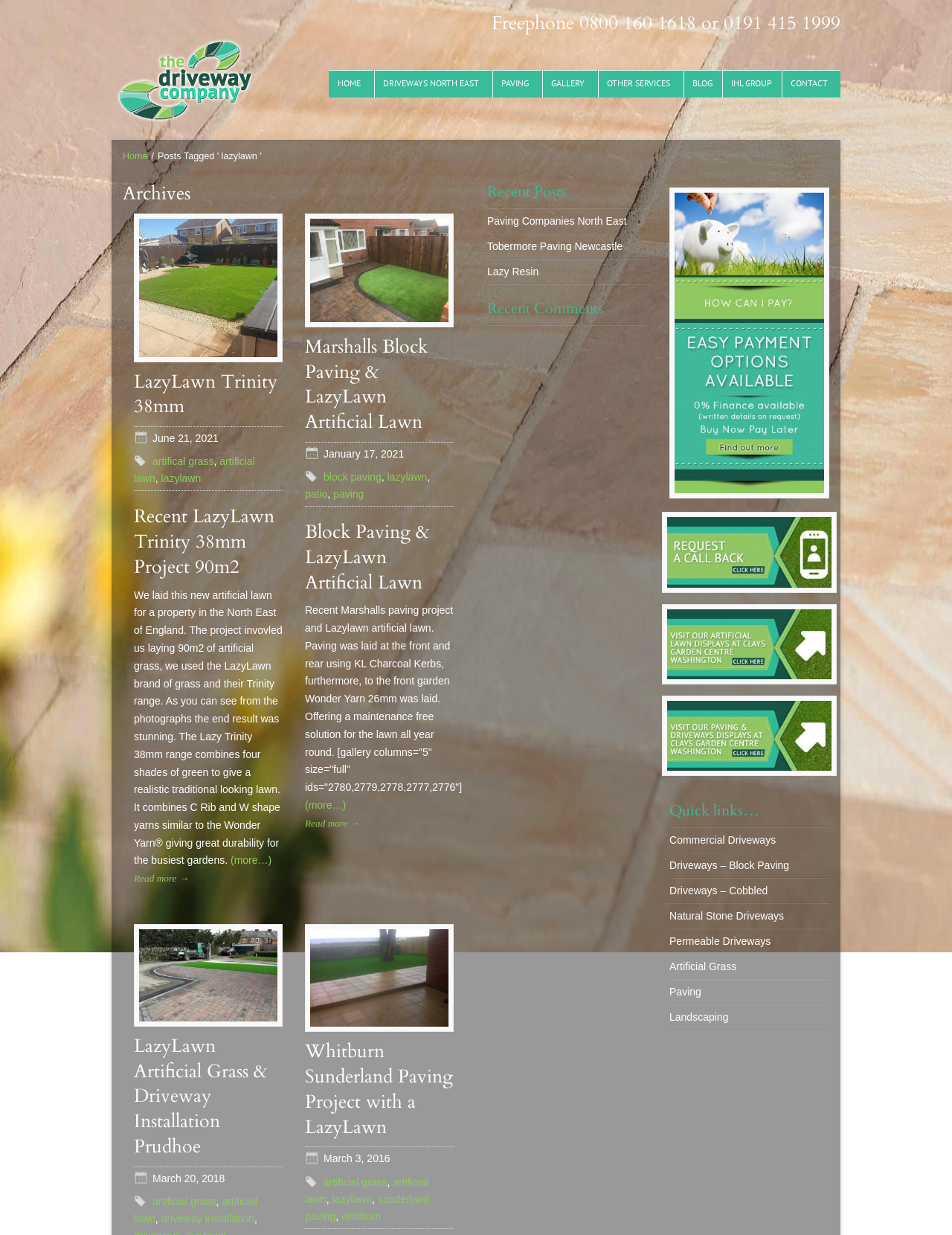What is the company's freephone number?
Please provide a single word or phrase based on the screenshot.

0800 160 1618